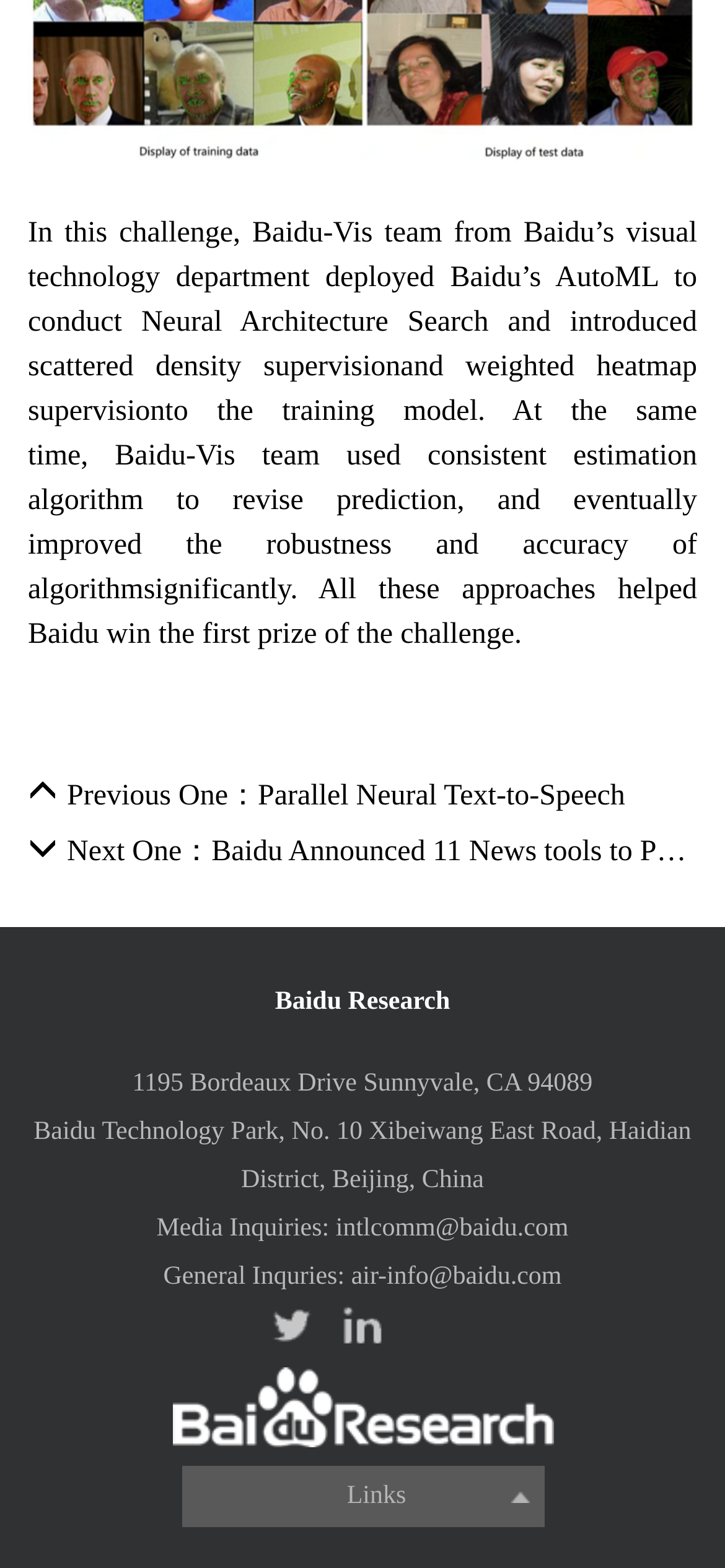How many links are there at the bottom of the page?
Provide a well-explained and detailed answer to the question.

I counted the number of link elements at the bottom of the page, which are 'intlcomm@baidu.com', 'air-info@baidu.com', two empty links, and 'Links'.